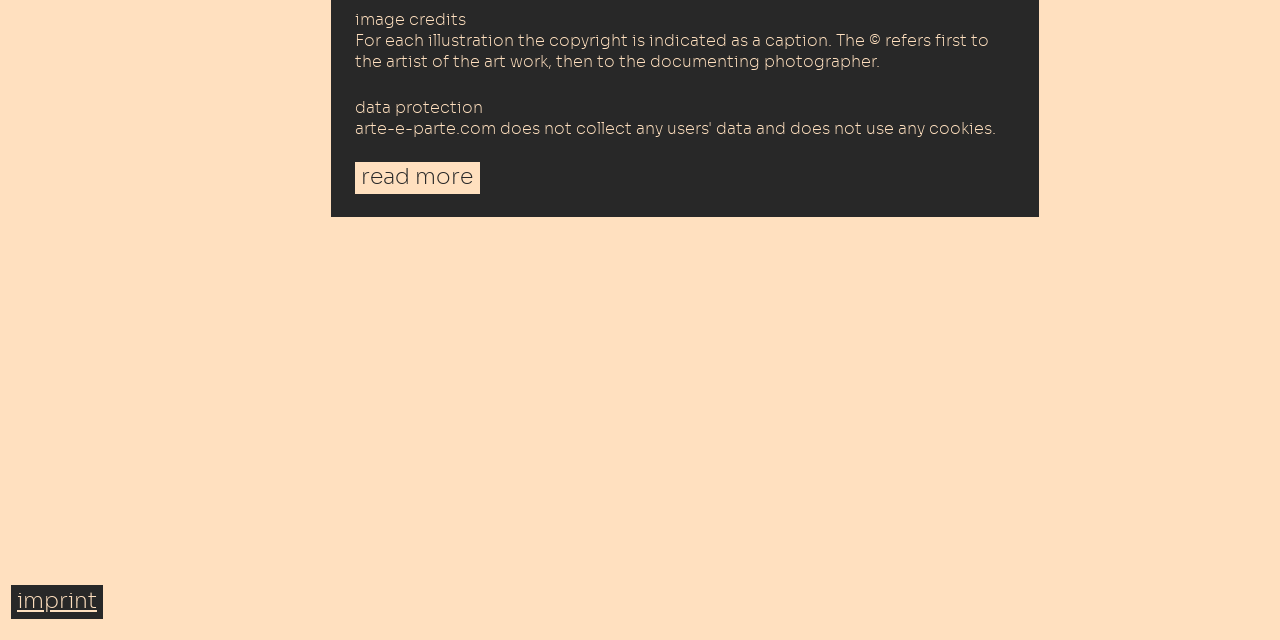Refer to the element description info@pgconf.ru and identify the corresponding bounding box in the screenshot. Format the coordinates as (top-left x, top-left y, bottom-right x, bottom-right y) with values in the range of 0 to 1.

None